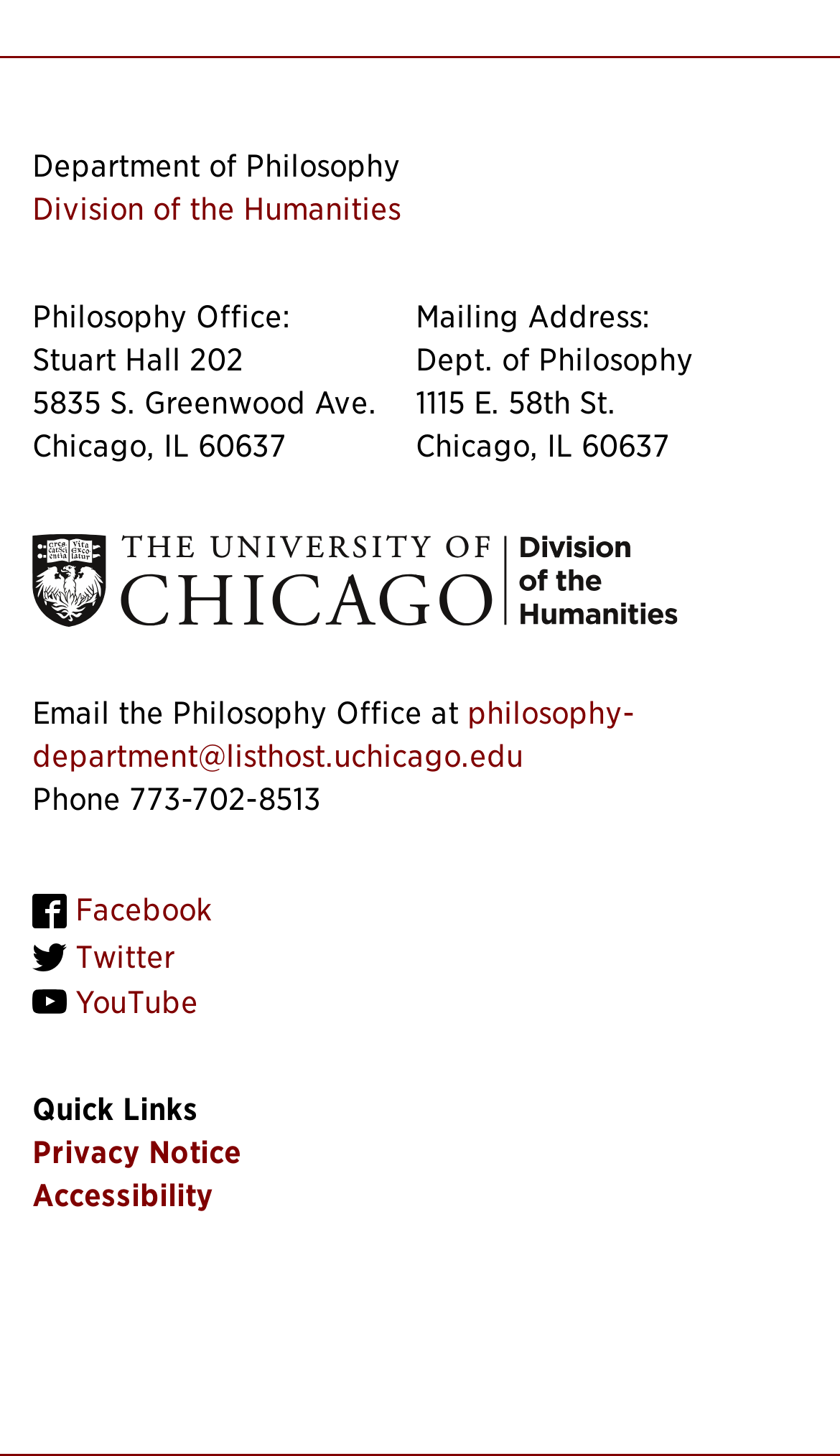Please give a succinct answer using a single word or phrase:
What is the email address of the philosophy department?

philosophy-department@listhost.uchicago.edu